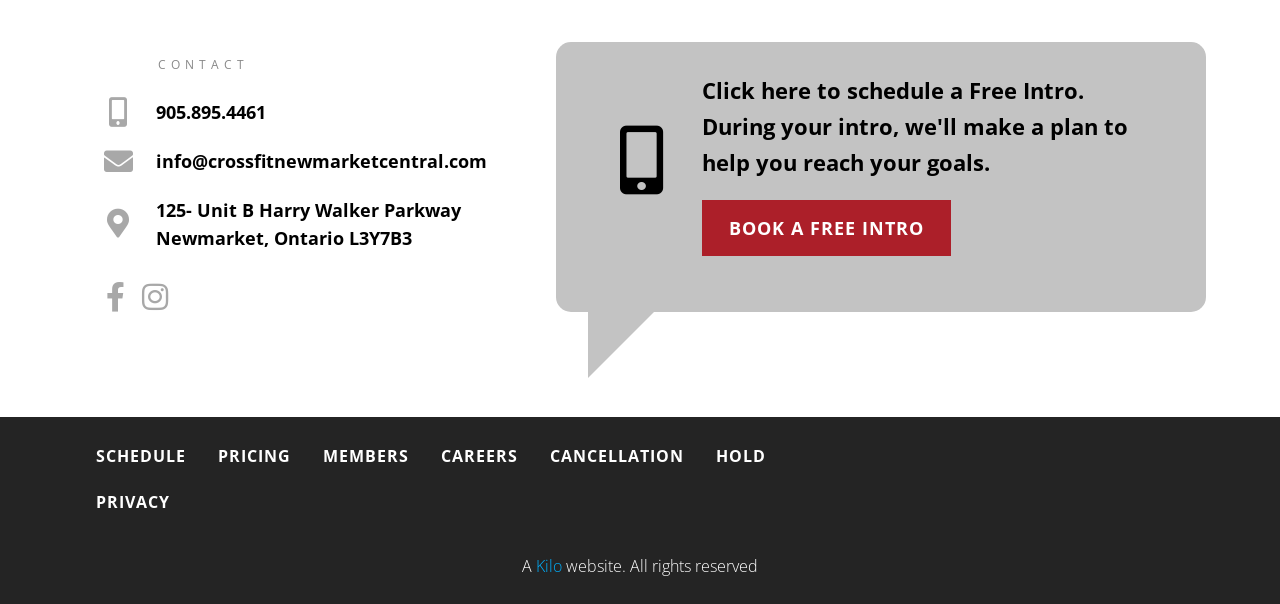Find the bounding box coordinates for the element described here: "Privacy".

[0.062, 0.794, 0.145, 0.87]